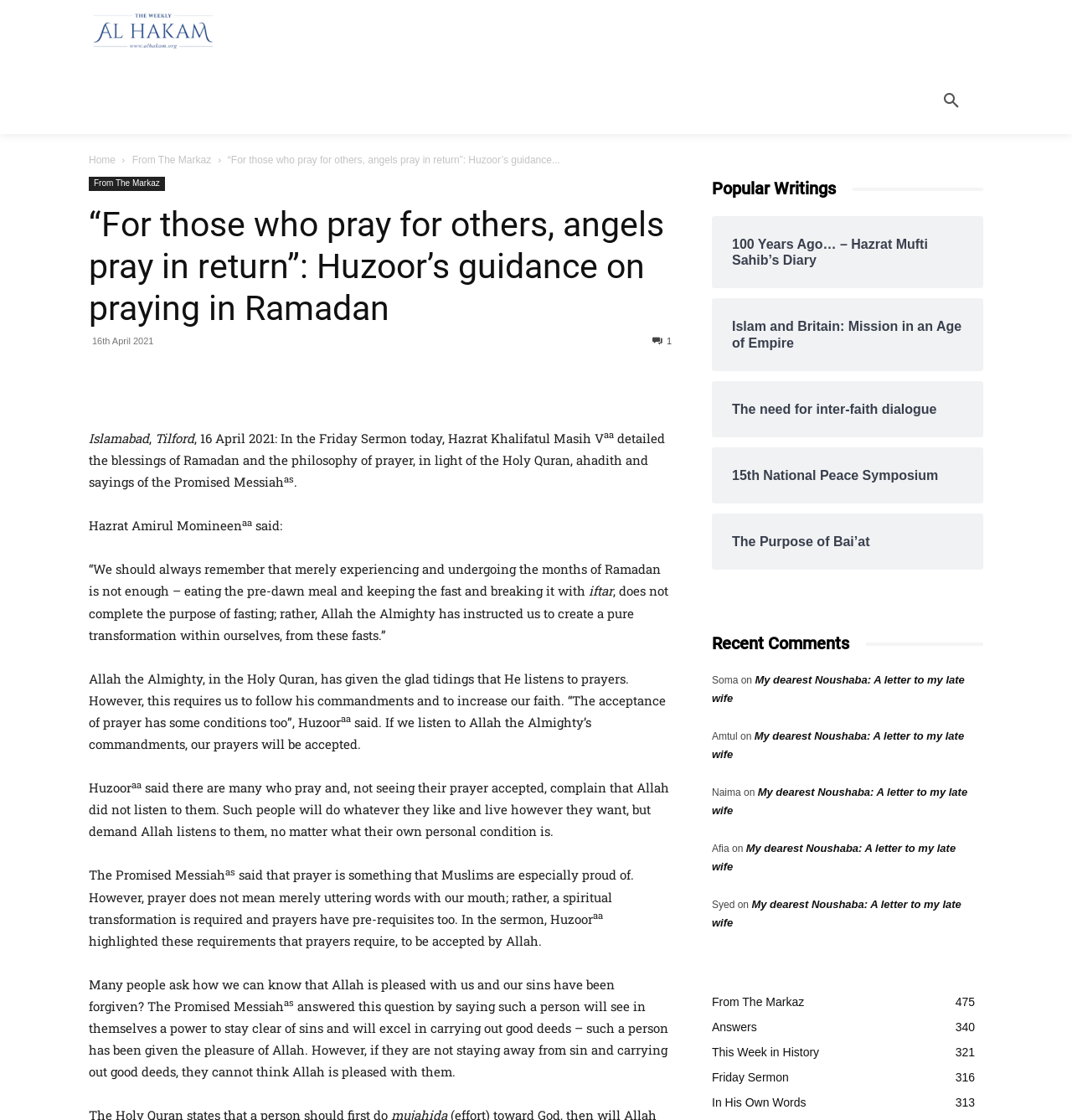Please determine the bounding box coordinates for the UI element described as: "The Purpose of Bai’at".

[0.683, 0.477, 0.898, 0.491]